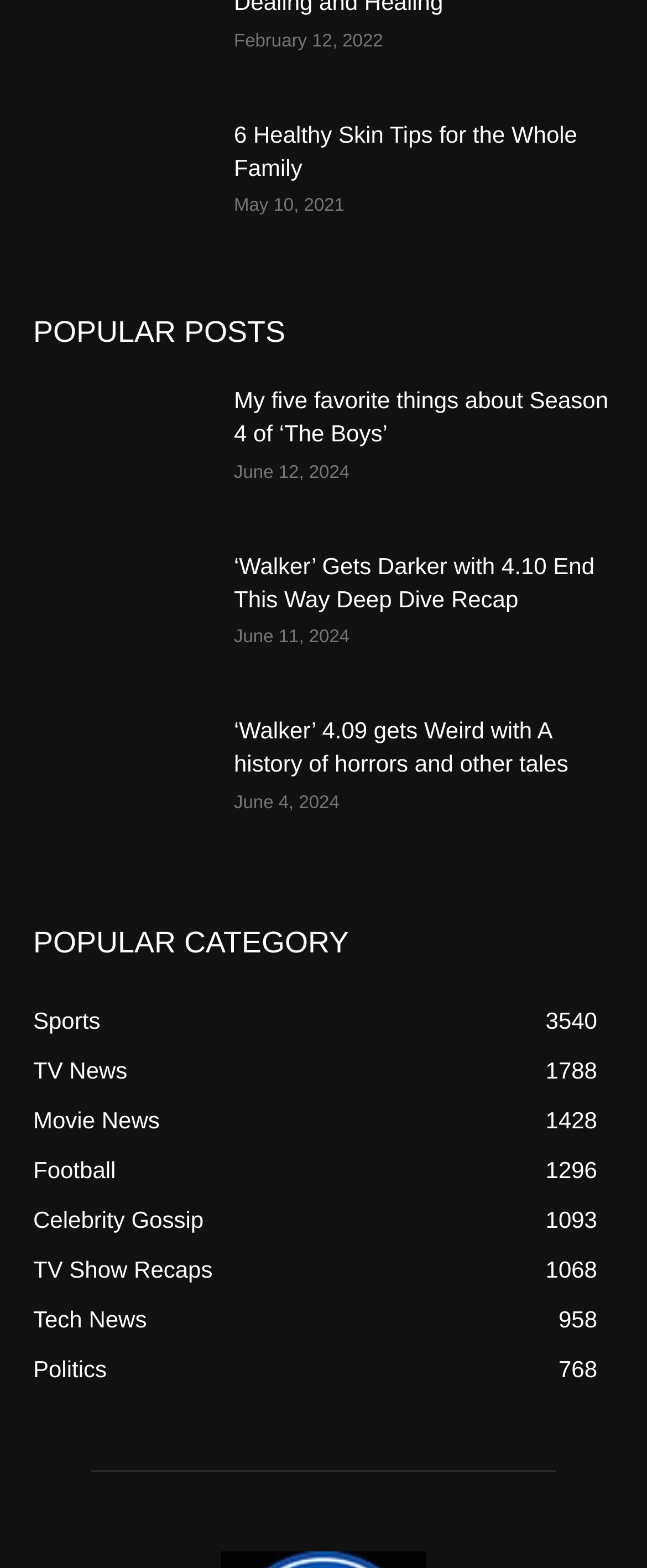Can you specify the bounding box coordinates of the area that needs to be clicked to fulfill the following instruction: "Check the latest news in the Sports category"?

[0.051, 0.642, 0.155, 0.659]